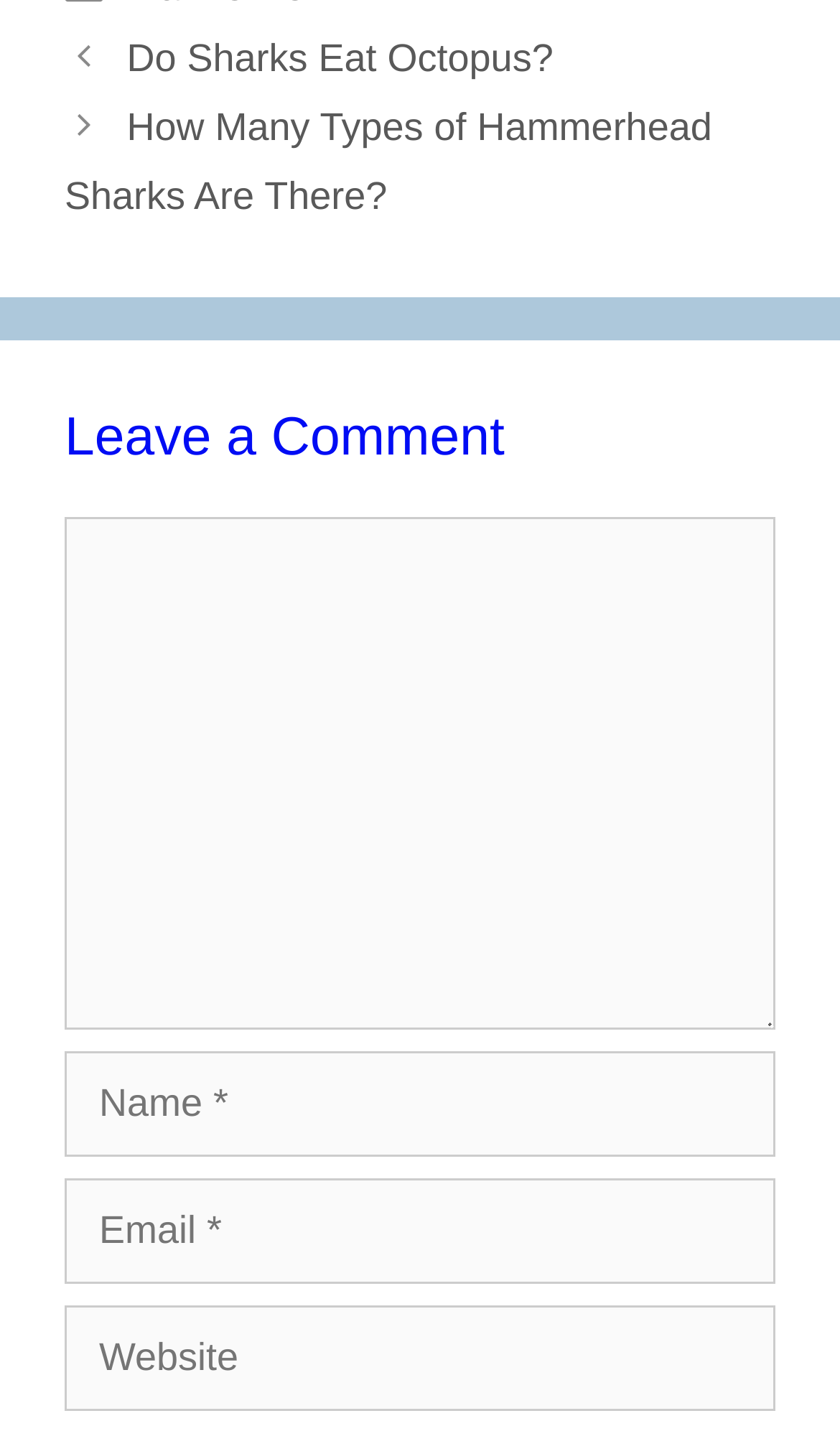Identify the bounding box for the given UI element using the description provided. Coordinates should be in the format (top-left x, top-left y, bottom-right x, bottom-right y) and must be between 0 and 1. Here is the description: parent_node: Comment name="url" placeholder="Website"

[0.077, 0.901, 0.923, 0.974]